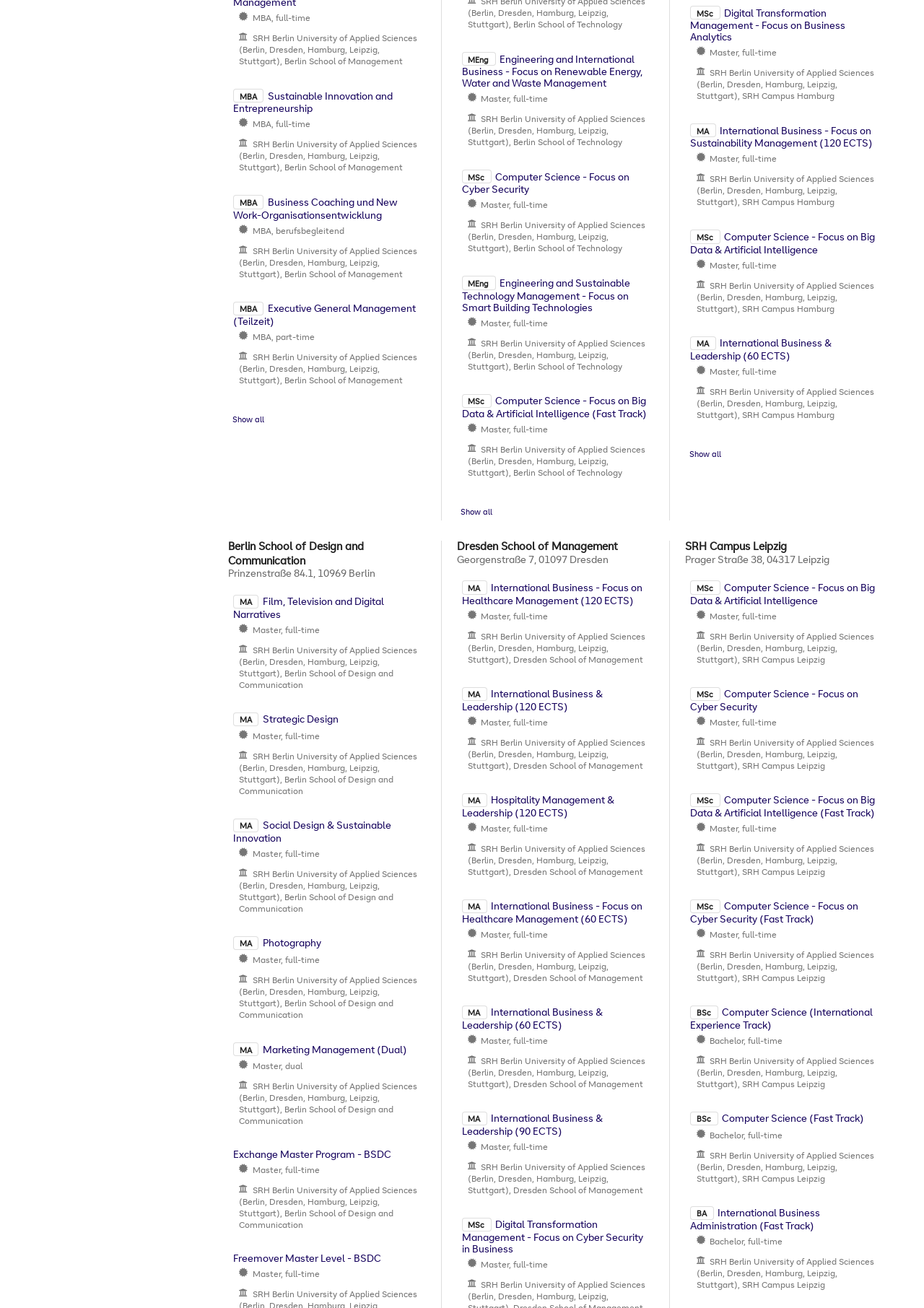Locate the bounding box coordinates of the clickable region necessary to complete the following instruction: "Show all MBA programs". Provide the coordinates in the format of four float numbers between 0 and 1, i.e., [left, top, right, bottom].

[0.251, 0.316, 0.286, 0.325]